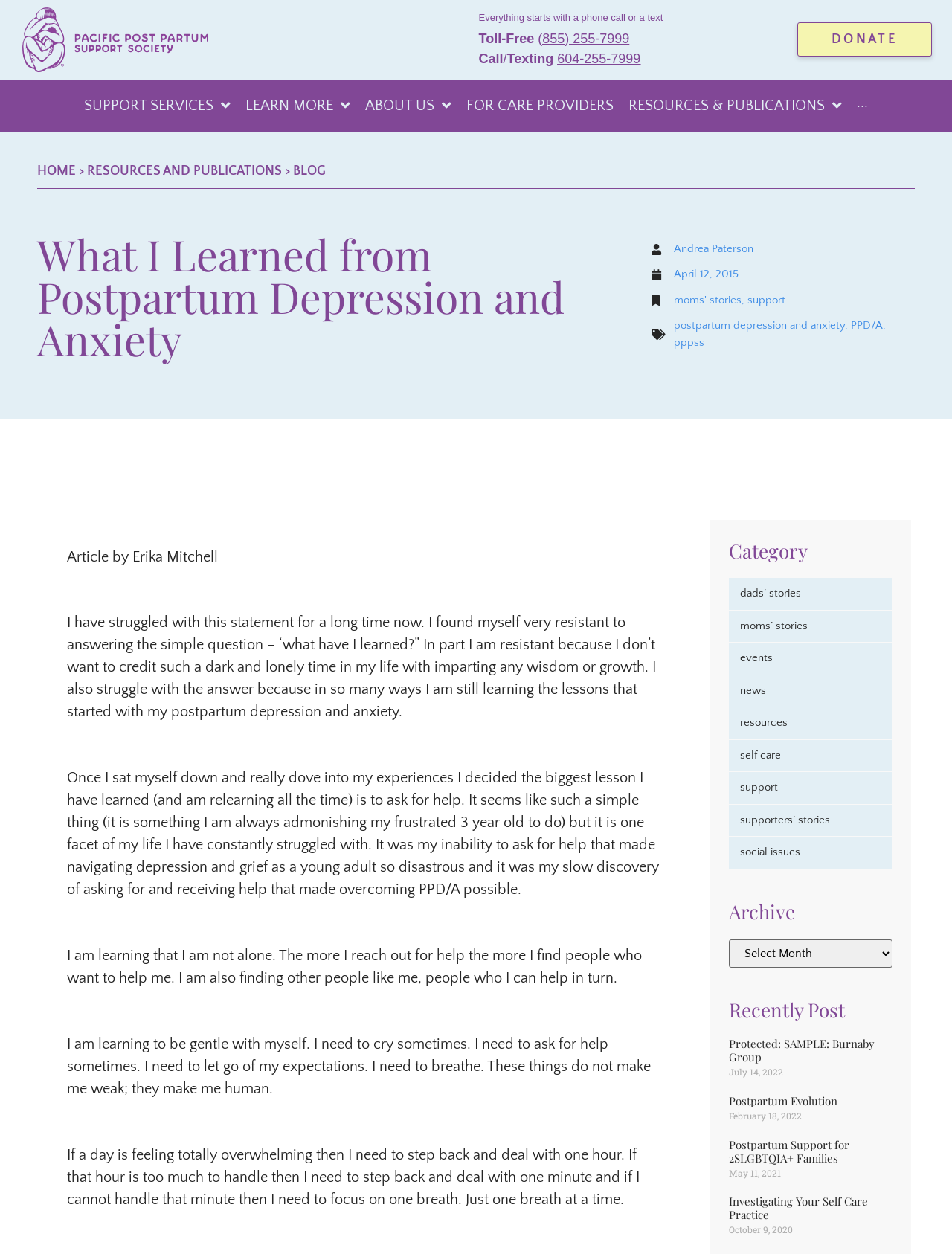Indicate the bounding box coordinates of the element that needs to be clicked to satisfy the following instruction: "Call the toll-free number". The coordinates should be four float numbers between 0 and 1, i.e., [left, top, right, bottom].

[0.565, 0.025, 0.661, 0.037]